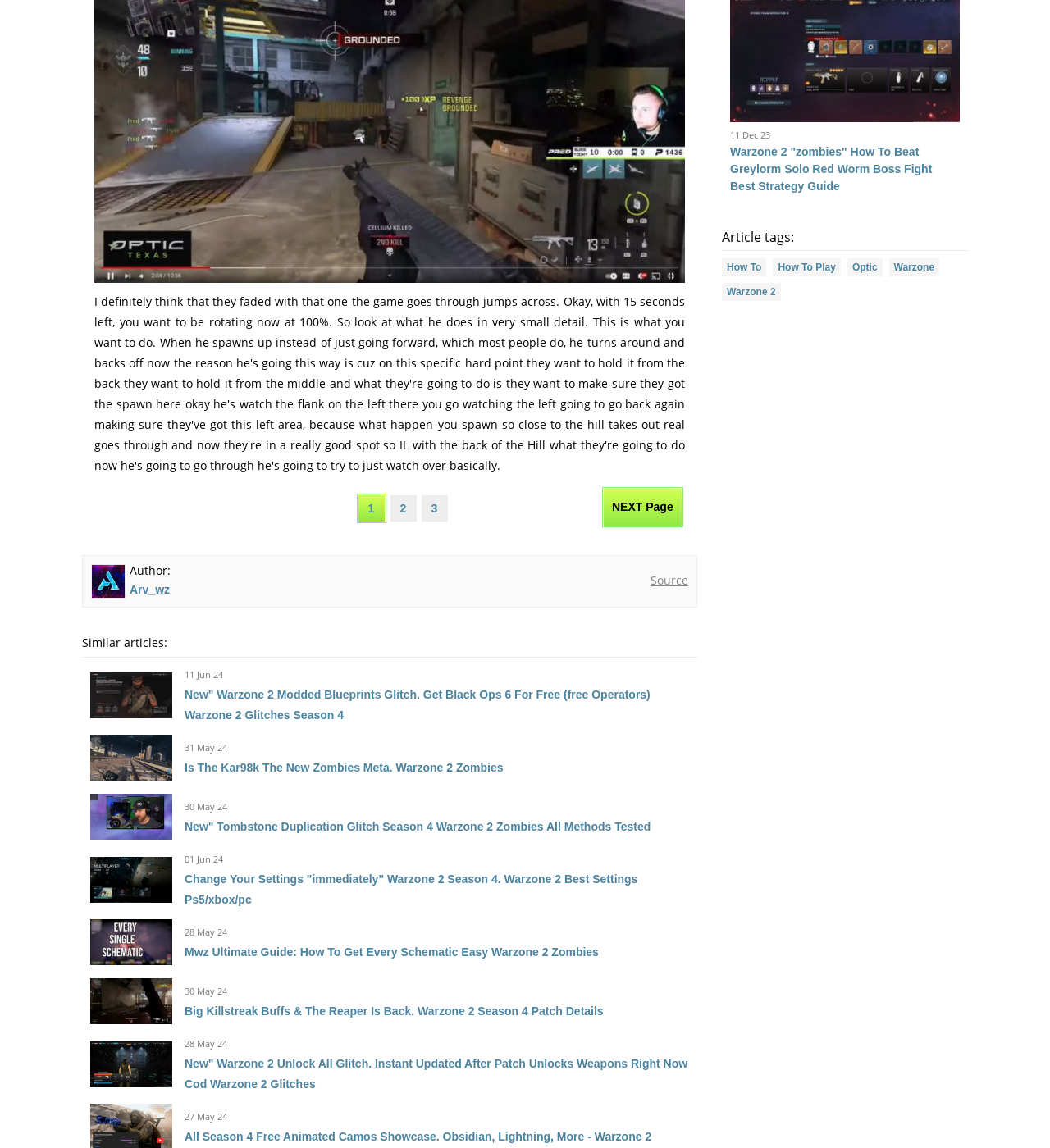Look at the image and give a detailed response to the following question: What are the article tags?

I found the article tags by looking at the StaticText element with the text 'Article tags:' and then finding the link elements next to it, which contain the tags 'How To', 'How To Play', 'Optic', 'Warzone', and 'Warzone 2'.